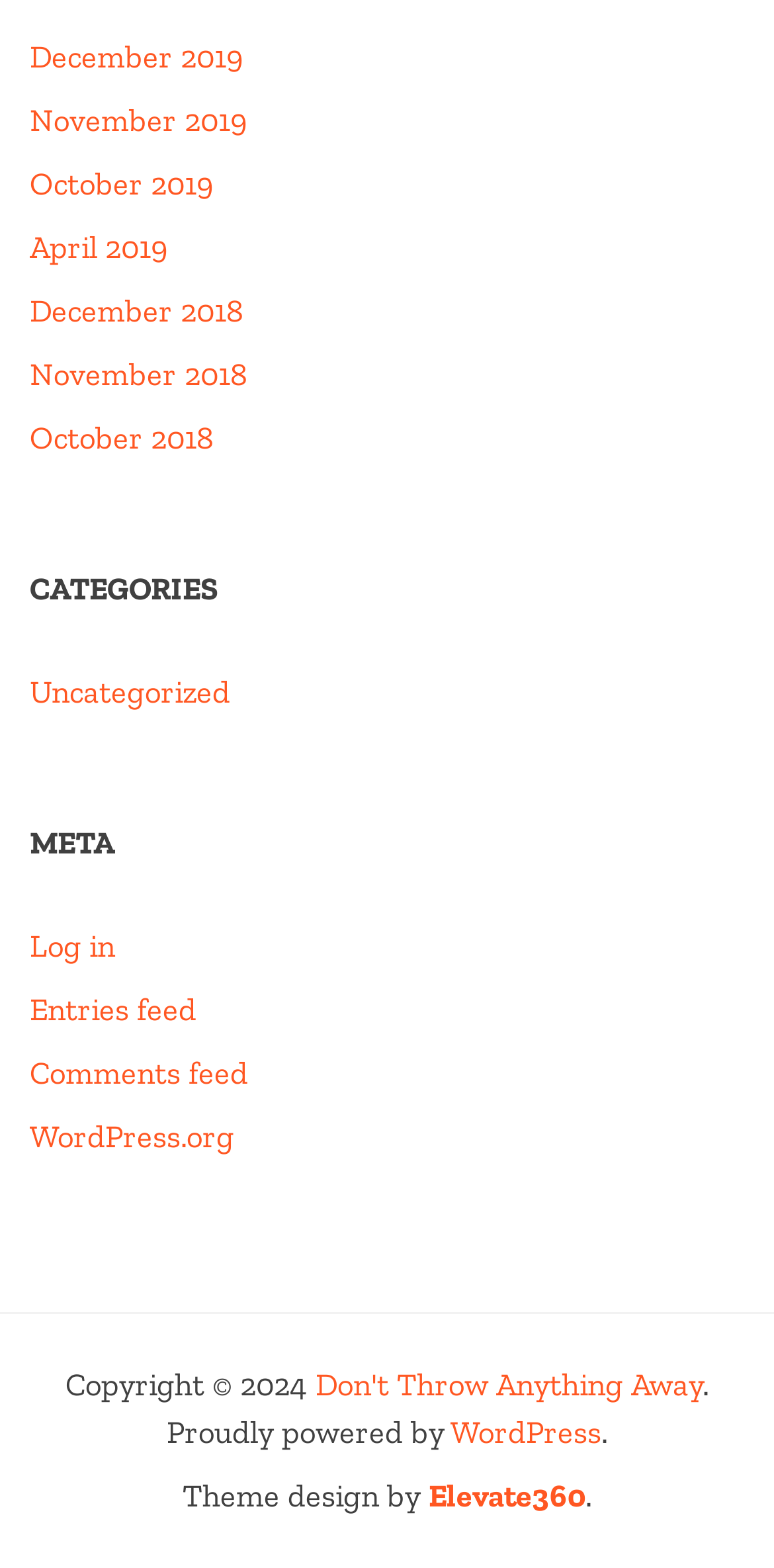Could you specify the bounding box coordinates for the clickable section to complete the following instruction: "Read the 'Don't Throw Anything Away' article"?

[0.408, 0.871, 0.908, 0.895]